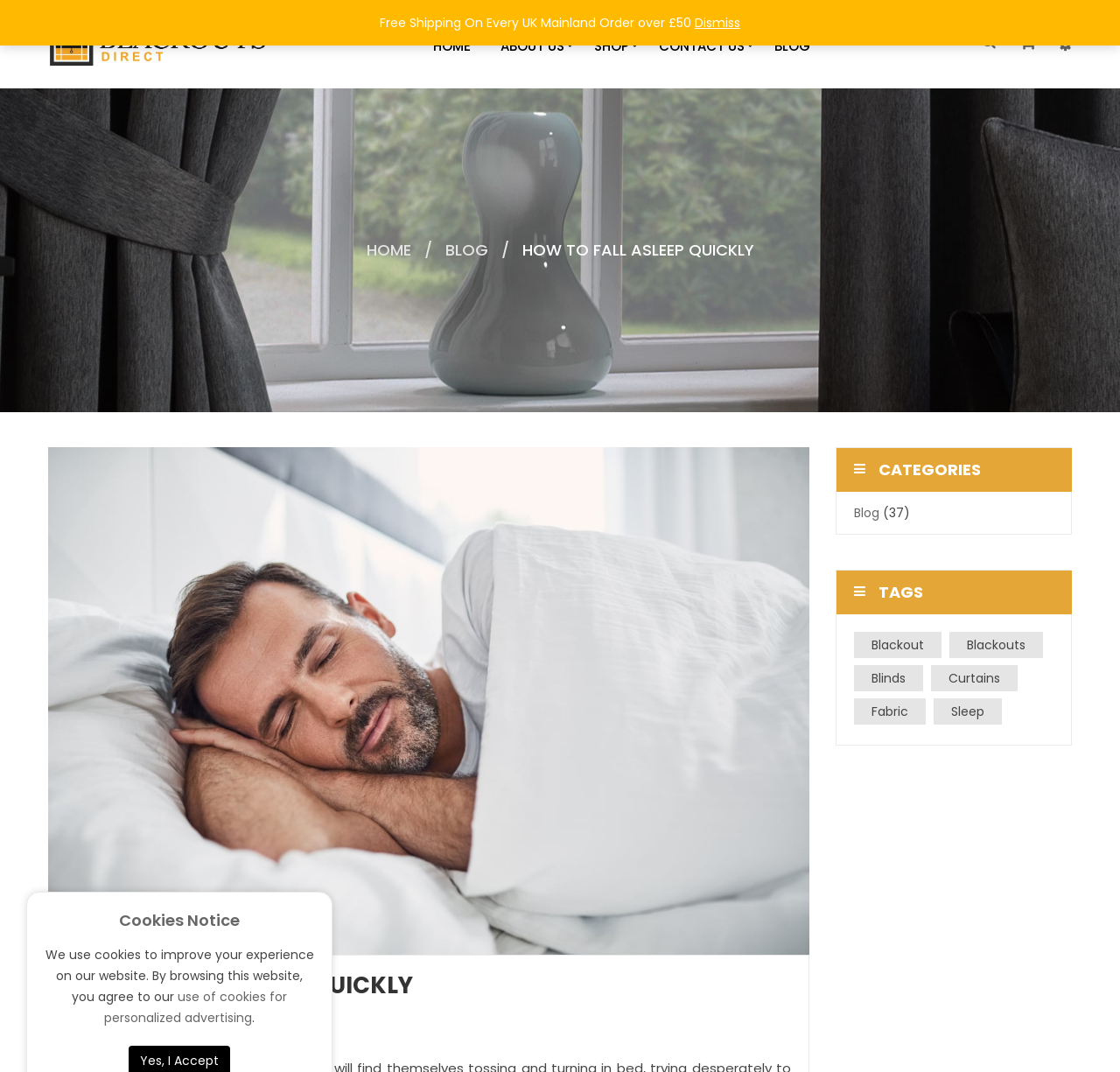How many items are in the 'Blinds' tag?
Answer with a single word or short phrase according to what you see in the image.

2